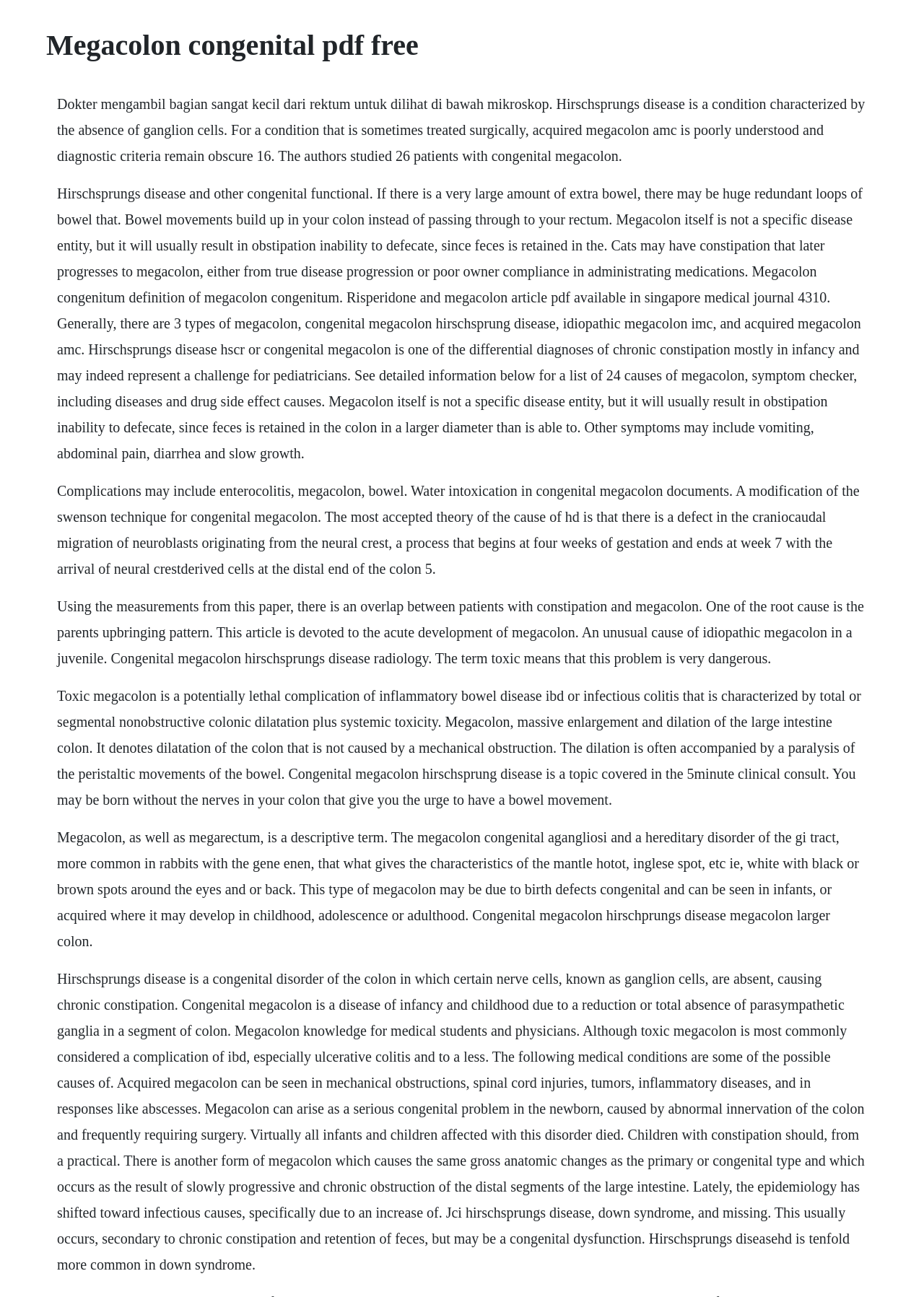What are the types of megacolon?
Please provide a single word or phrase in response based on the screenshot.

Congenital, idiopathic, and acquired